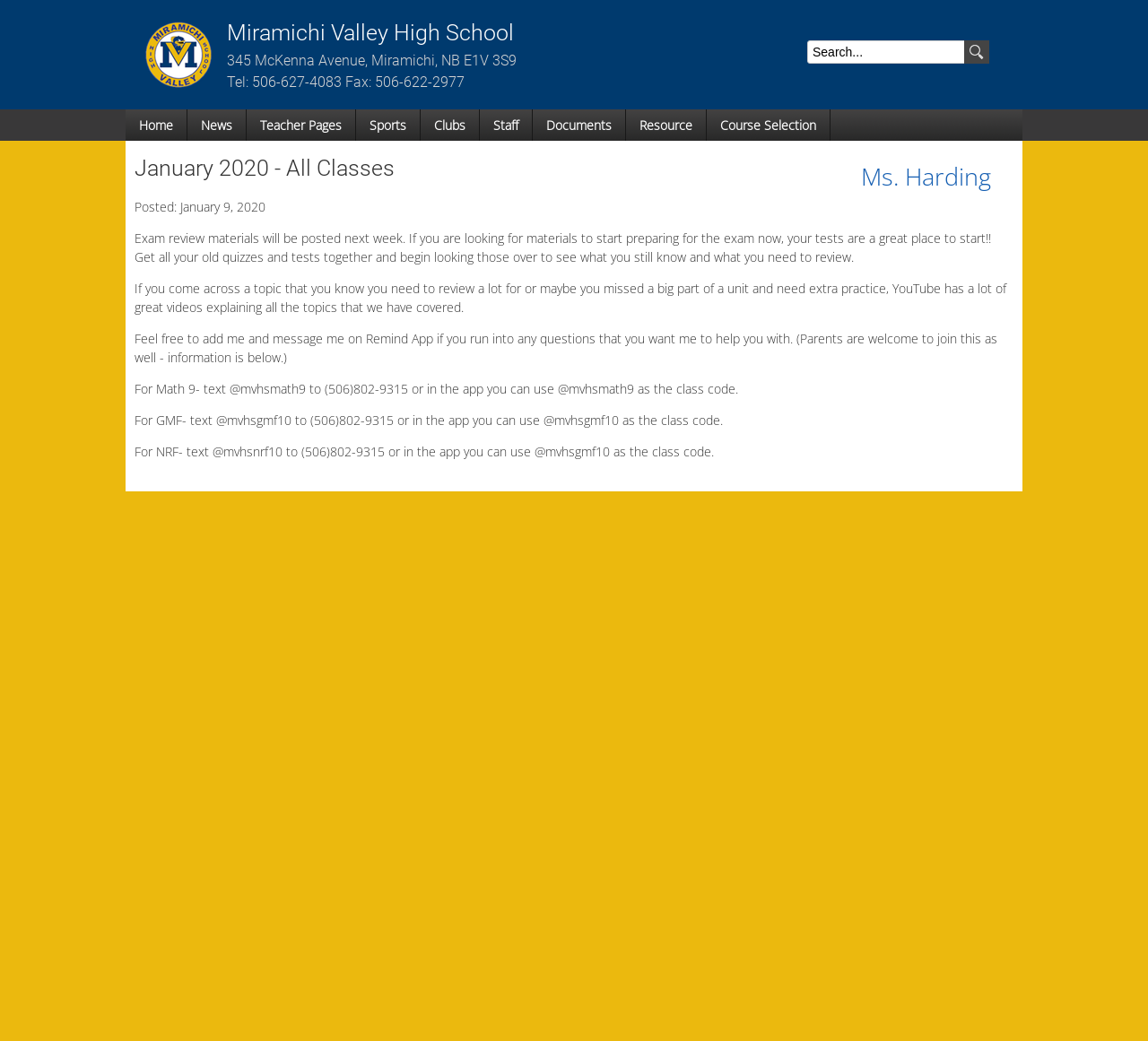Locate the bounding box coordinates of the item that should be clicked to fulfill the instruction: "Click on Ms. Harding's link".

[0.75, 0.153, 0.863, 0.185]